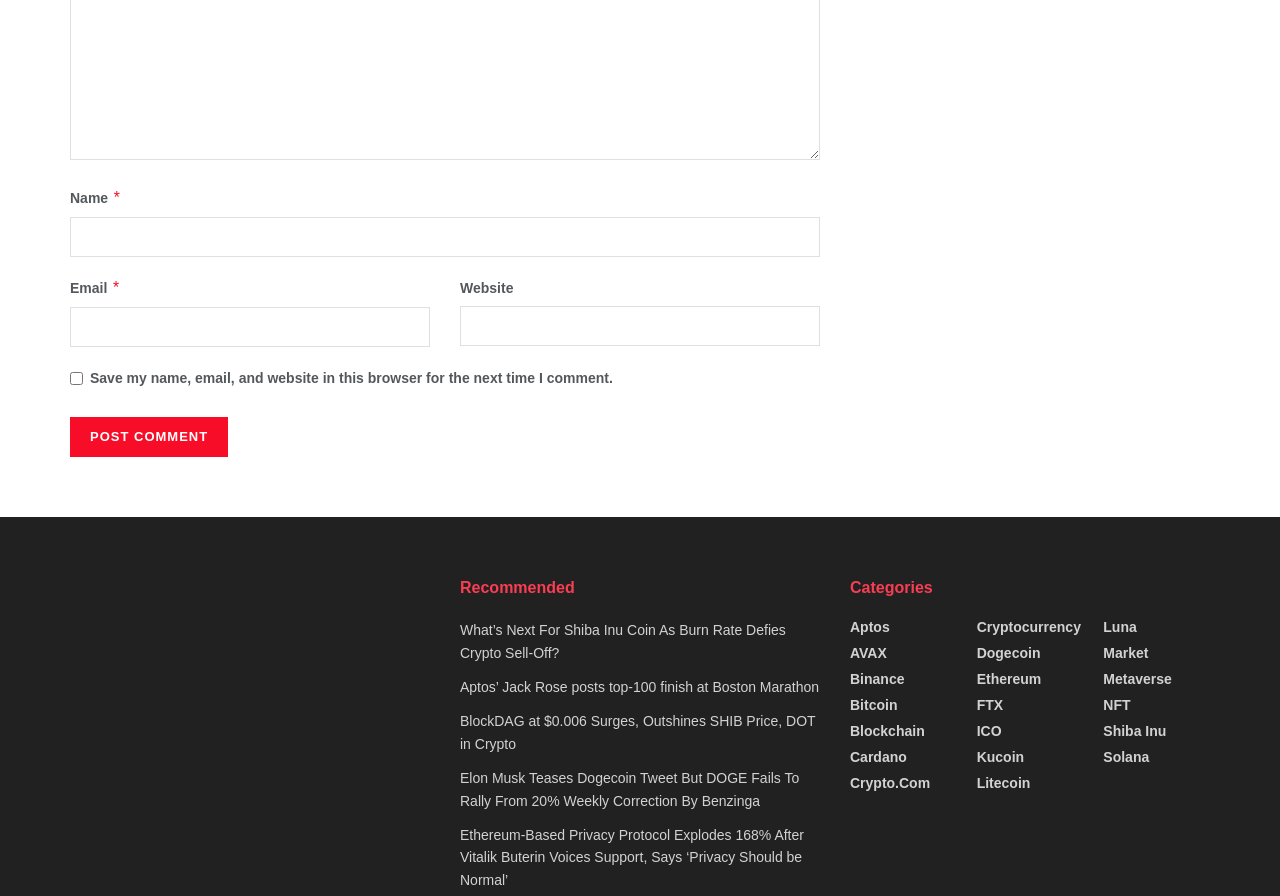Extract the bounding box coordinates of the UI element described by: "parent_node: Website name="url"". The coordinates should include four float numbers ranging from 0 to 1, e.g., [left, top, right, bottom].

[0.359, 0.339, 0.641, 0.383]